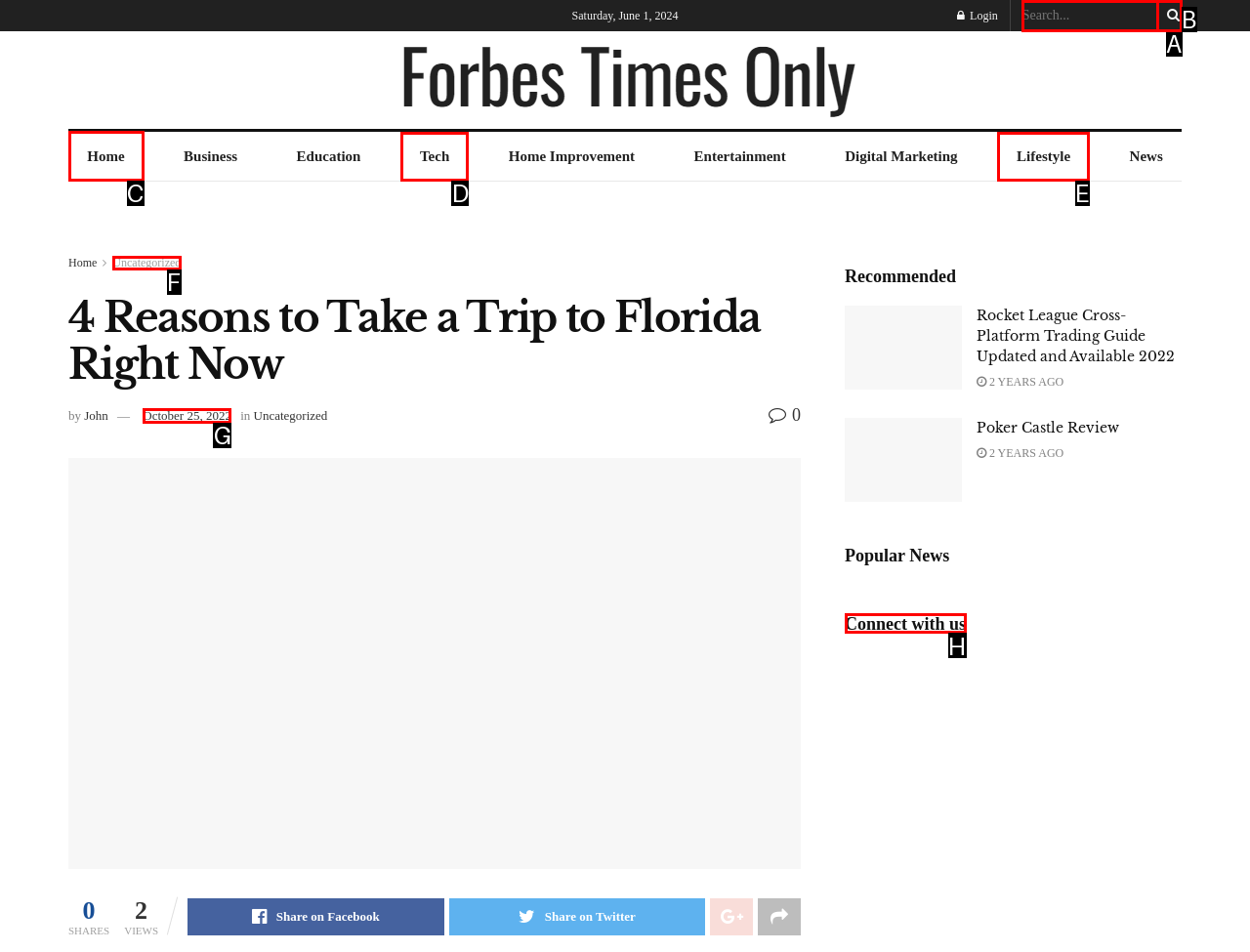Indicate which red-bounded element should be clicked to perform the task: Visit the home page Answer with the letter of the correct option.

C